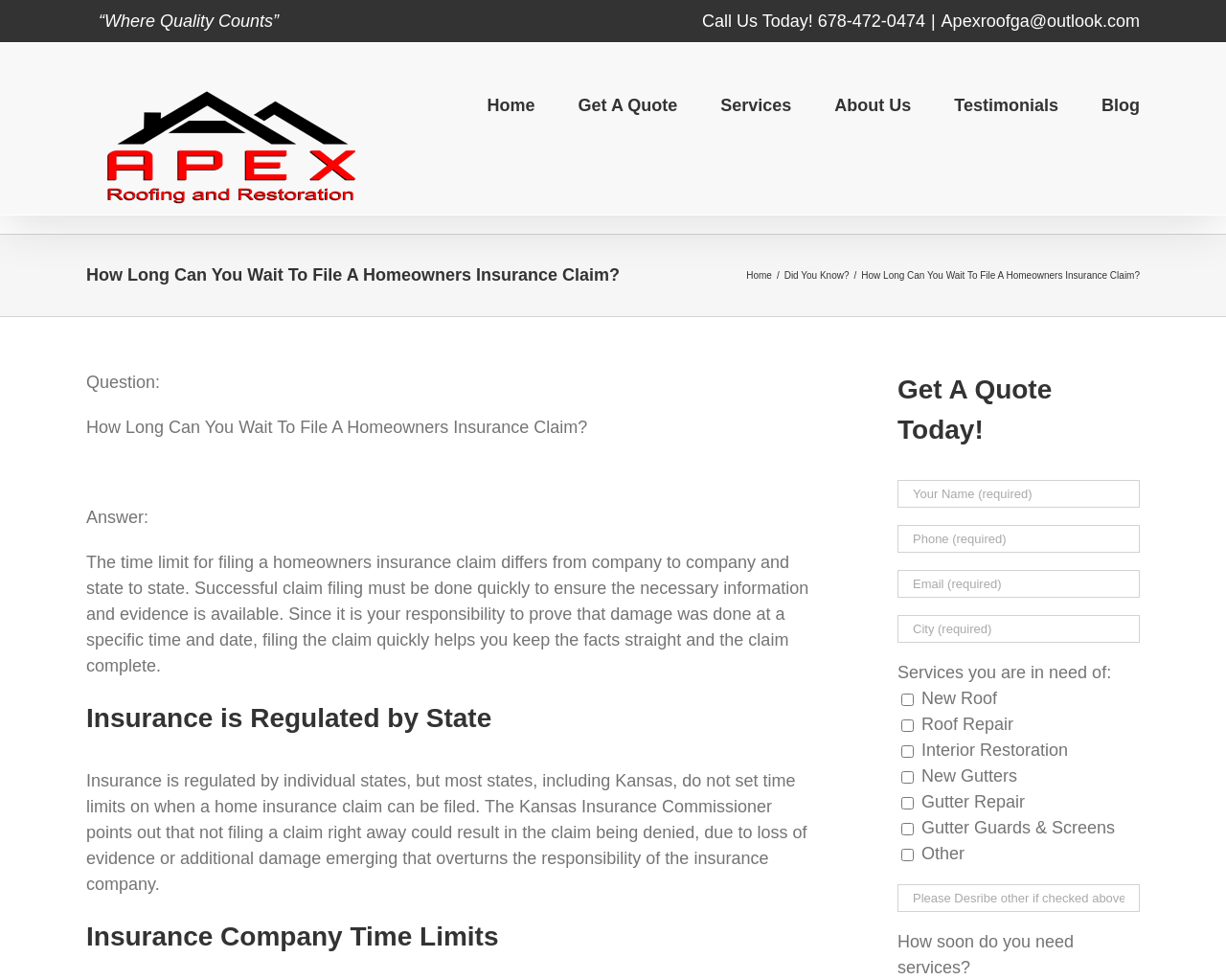Can you identify the bounding box coordinates of the clickable region needed to carry out this instruction: 'Enter your name'? The coordinates should be four float numbers within the range of 0 to 1, stated as [left, top, right, bottom].

[0.732, 0.49, 0.93, 0.518]